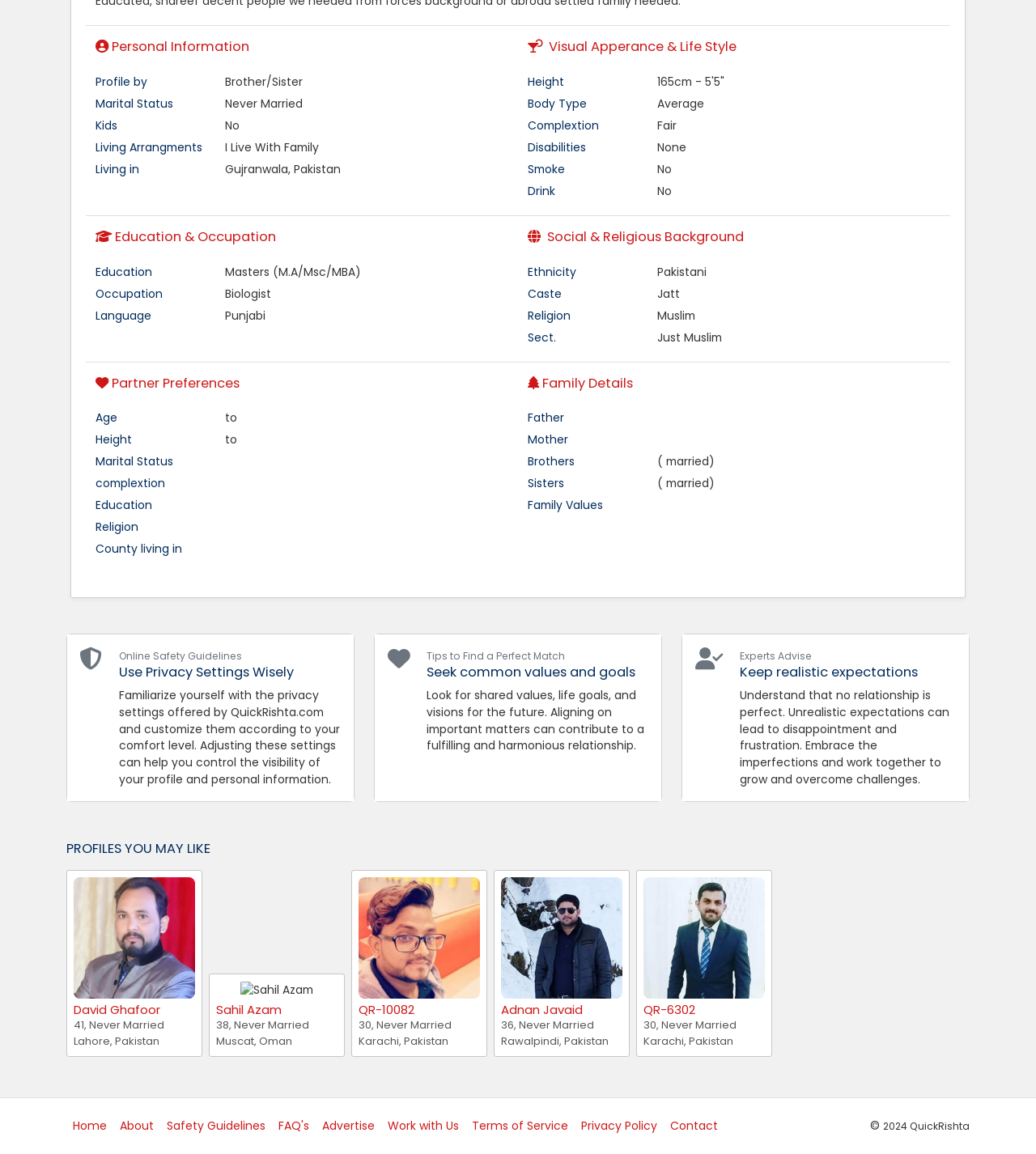From the webpage screenshot, predict the bounding box of the UI element that matches this description: "Privacy Policy".

[0.555, 0.963, 0.641, 0.989]